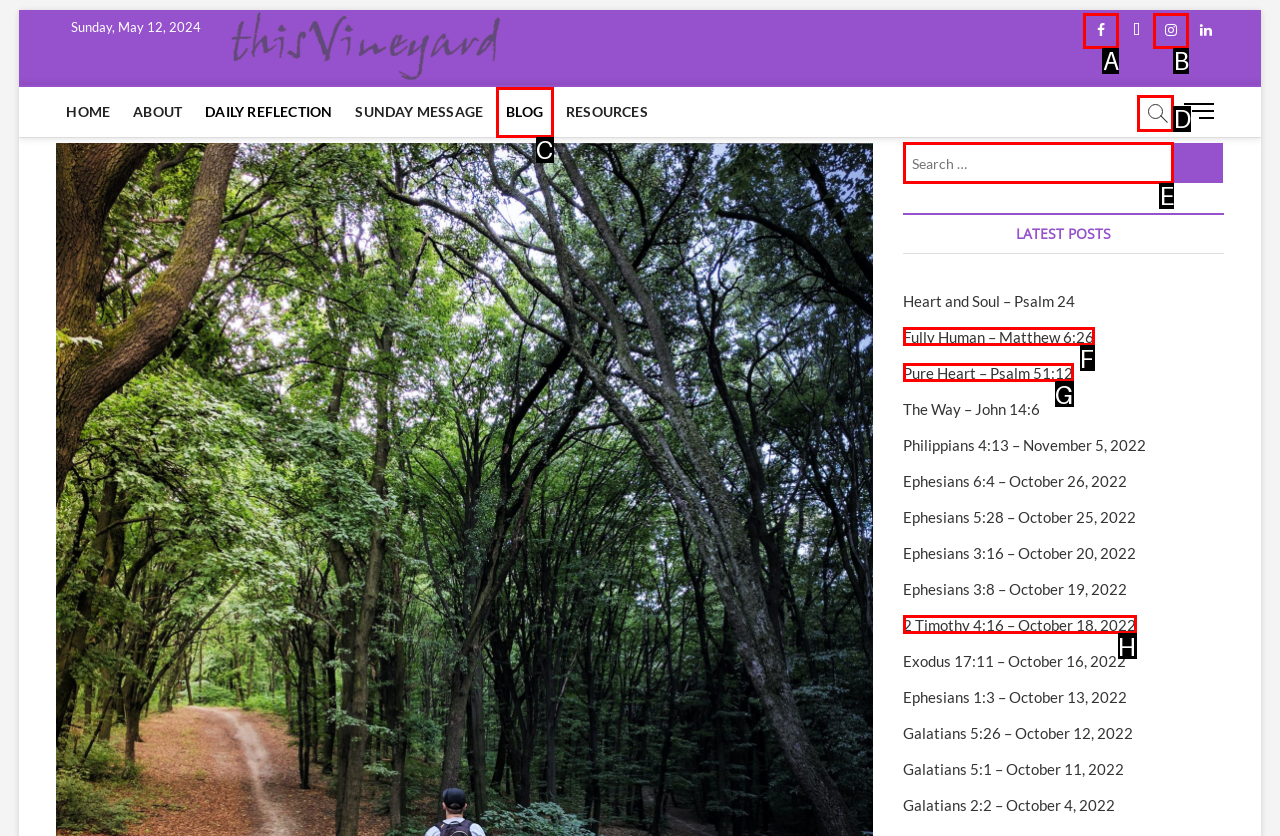Select the letter of the UI element that matches this task: Search for a keyword
Provide the answer as the letter of the correct choice.

E